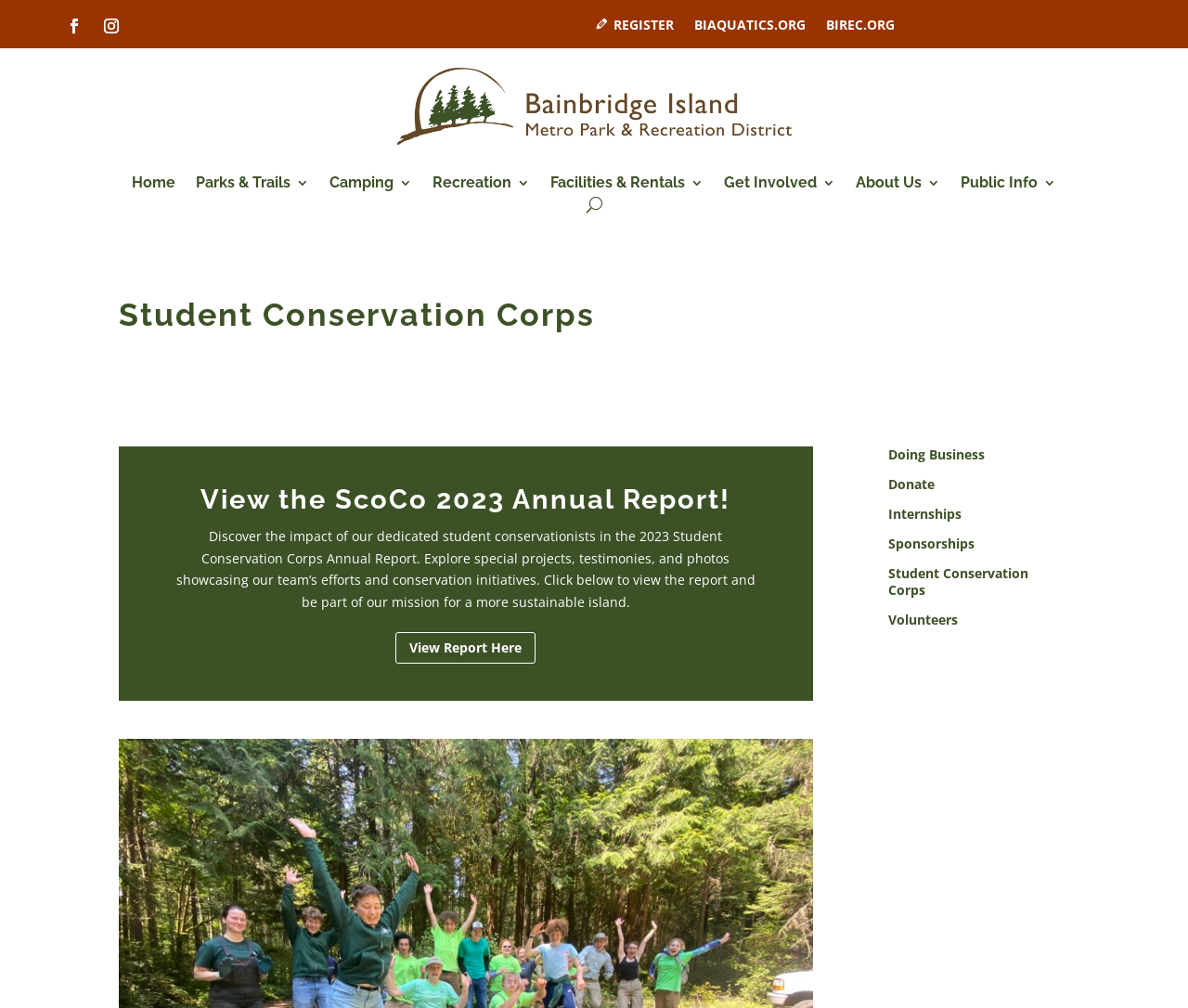Please identify the bounding box coordinates of the element on the webpage that should be clicked to follow this instruction: "Go to the Home page". The bounding box coordinates should be given as four float numbers between 0 and 1, formatted as [left, top, right, bottom].

[0.111, 0.175, 0.148, 0.195]